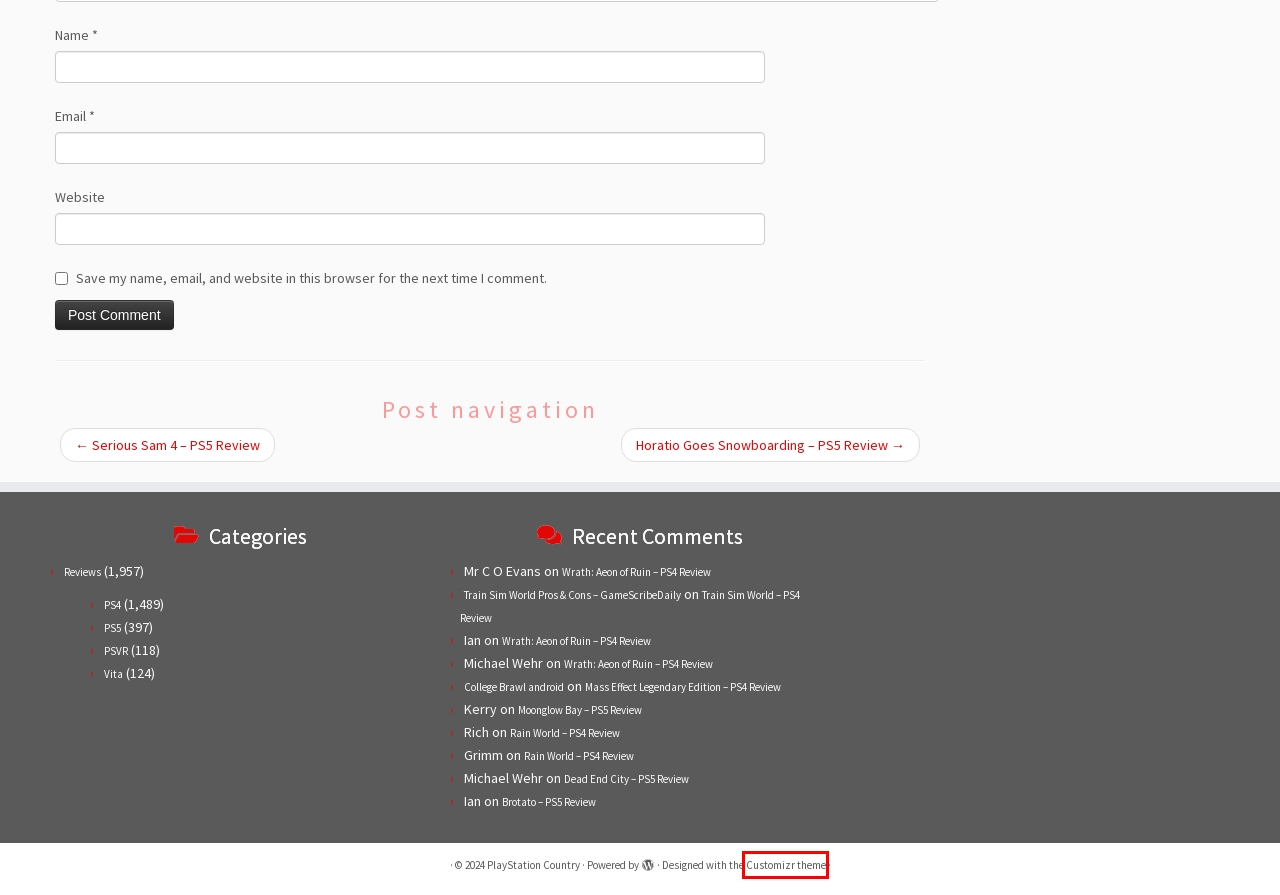Given a screenshot of a webpage with a red bounding box, please pick the webpage description that best fits the new webpage after clicking the element inside the bounding box. Here are the candidates:
A. College Brawl APK Download Latest - Official Website
B. Customizr WordPress Theme | Press Customizr
C. Mass Effect Legendary Edition – PS4 Review – PlayStation Country
D. Rain World – PS4 Review – PlayStation Country
E. Brotato – PS5 Review – PlayStation Country
F. Horatio Goes Snowboarding – PS5 Review – PlayStation Country
G. Serious Sam 4 – PS5 Review – PlayStation Country
H. Train Sim World – PS4 Review – PlayStation Country

B